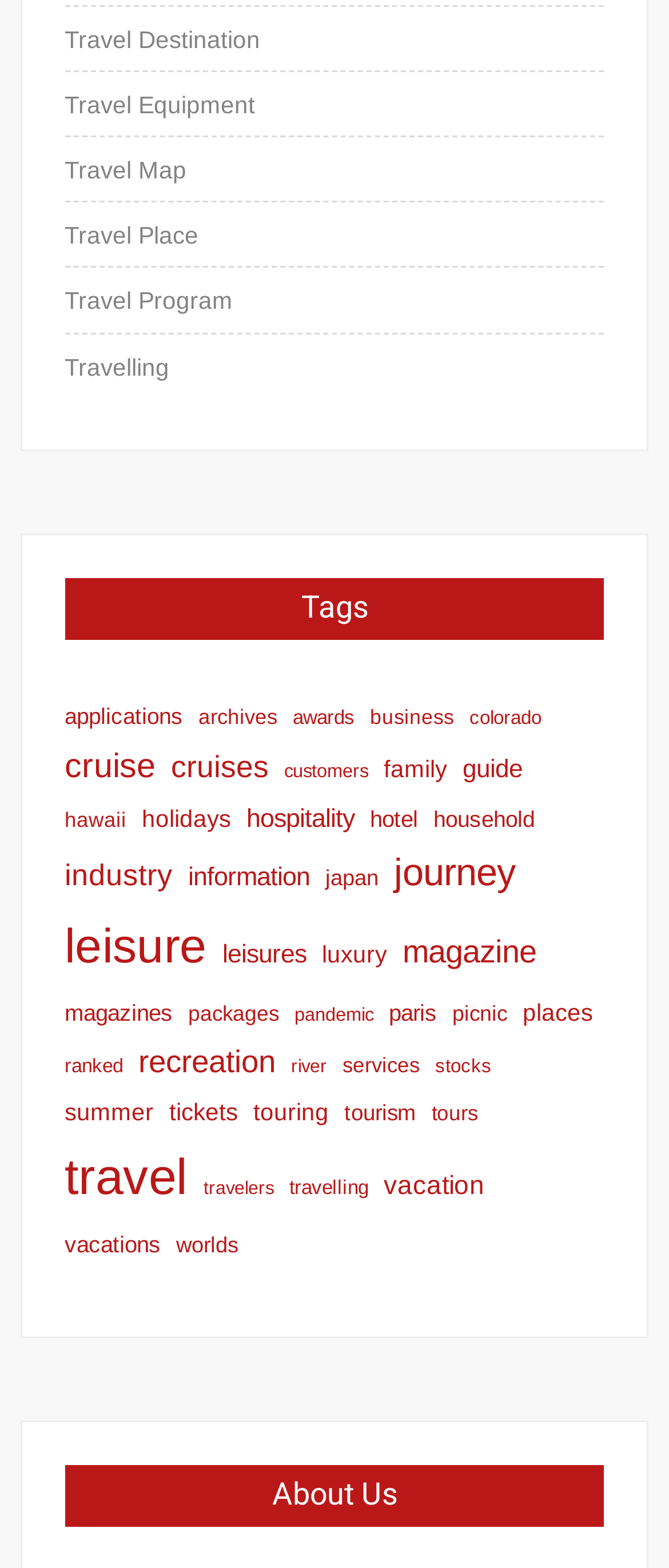Find the bounding box coordinates of the clickable element required to execute the following instruction: "Click on Travel Destination". Provide the coordinates as four float numbers between 0 and 1, i.e., [left, top, right, bottom].

[0.097, 0.01, 0.389, 0.039]